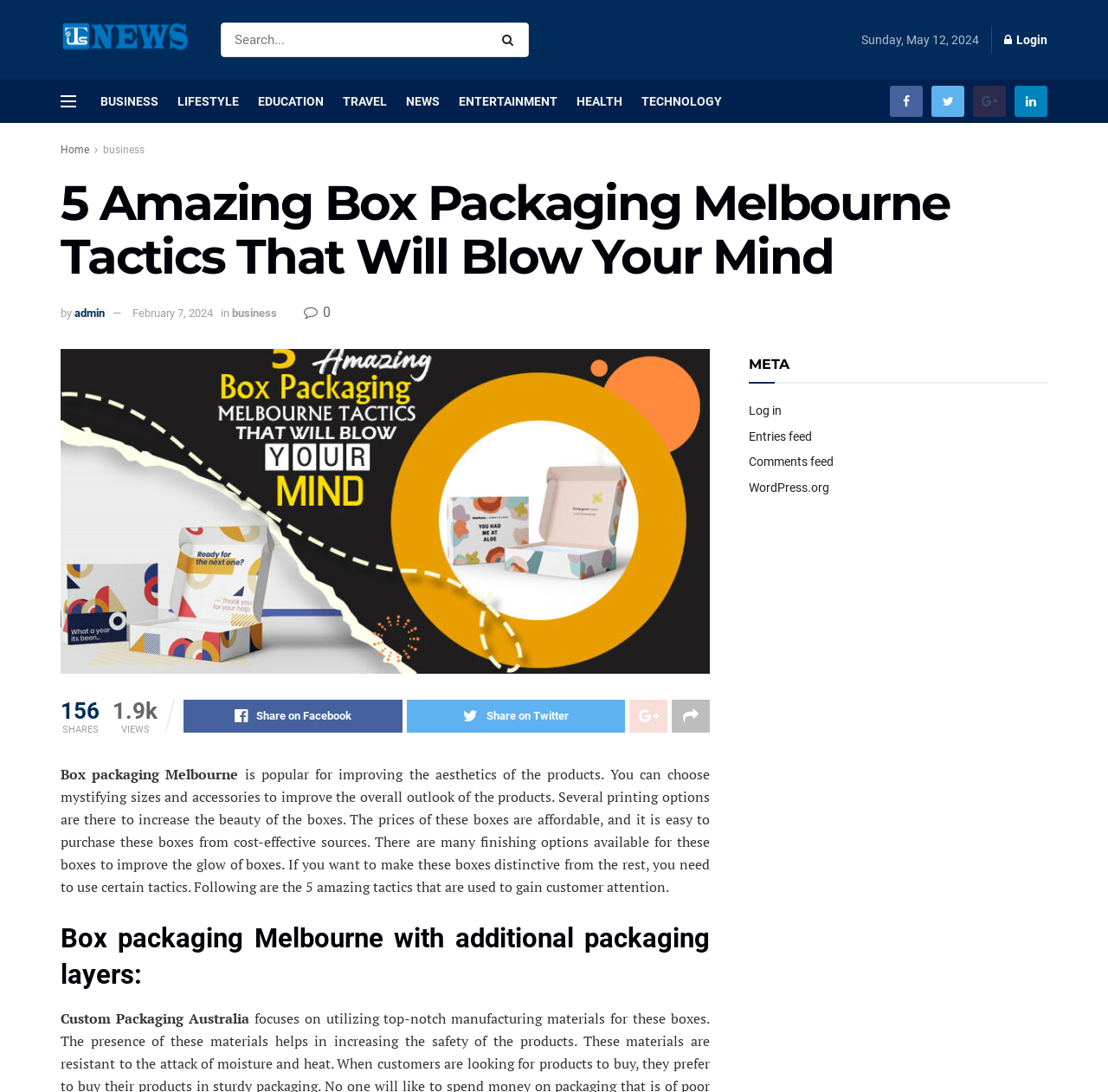Locate the bounding box coordinates of the element that needs to be clicked to carry out the instruction: "Read the article about box packaging Melbourne". The coordinates should be given as four float numbers ranging from 0 to 1, i.e., [left, top, right, bottom].

[0.055, 0.701, 0.641, 0.821]